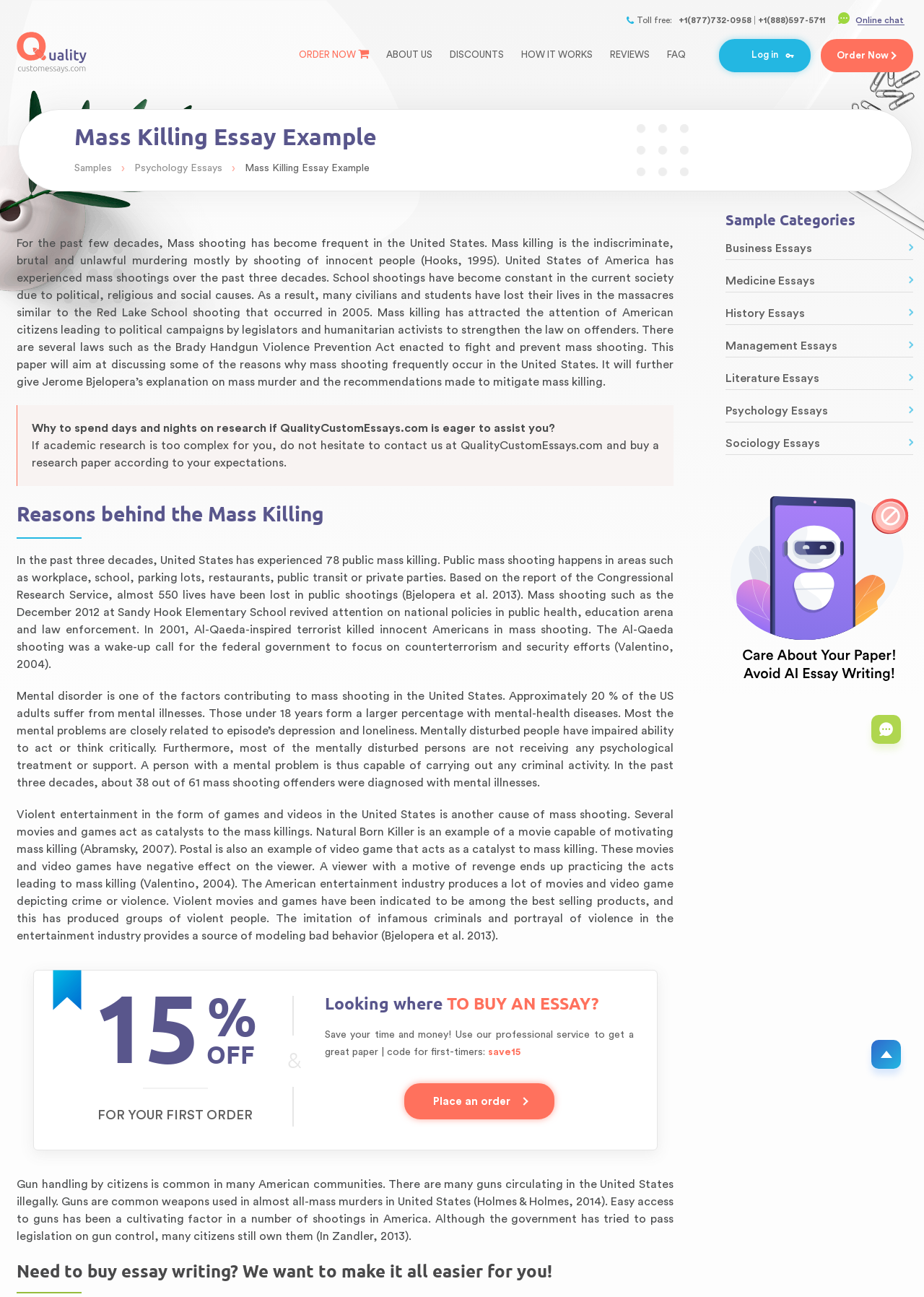What is the name of the act enacted to fight and prevent mass shooting?
Please provide a single word or phrase answer based on the image.

Brady Handgun Violence Prevention Act